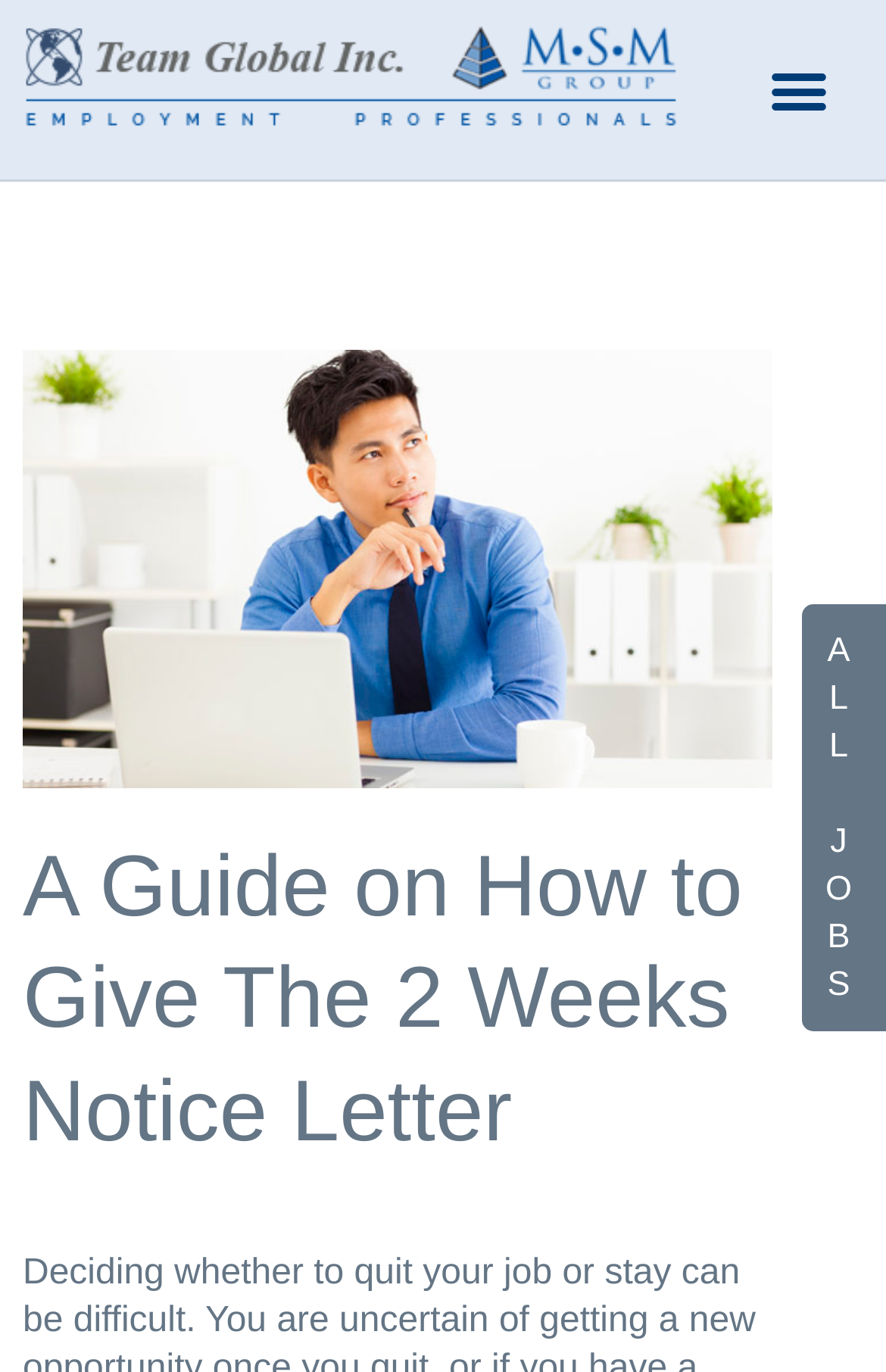Create an elaborate caption that covers all aspects of the webpage.

The webpage appears to be a guide on how to give a 2 weeks notice letter, with a focus on job-related services. At the top left of the page, there is a link to "Toronto Job Agencies and Staffing Services" accompanied by a small image. 

Below this link, there is a larger image that takes up a significant portion of the page, with a heading that reads "A Guide on How to Give The 2 Weeks Notice Letter" positioned at the bottom of the image. 

On the top right of the page, there is a button labeled "Menu Toggle" that is not currently expanded. 

Towards the bottom right of the page, there are two links, "J O B S" and "A L L J O B S", with the text "S" and "J", "O" respectively, appearing next to them.